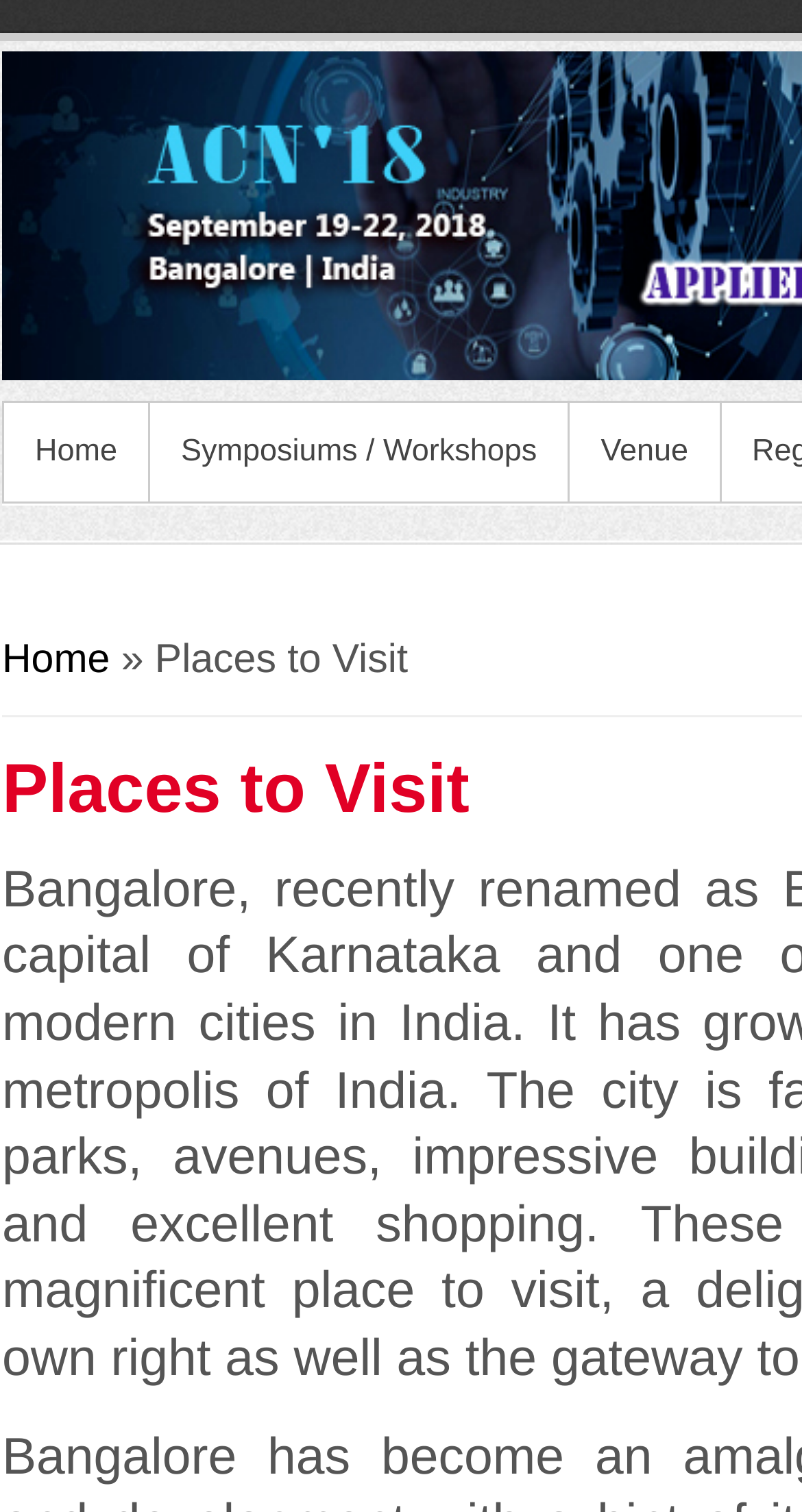Determine the bounding box coordinates for the UI element described. Format the coordinates as (top-left x, top-left y, bottom-right x, bottom-right y) and ensure all values are between 0 and 1. Element description: Home

[0.003, 0.421, 0.137, 0.451]